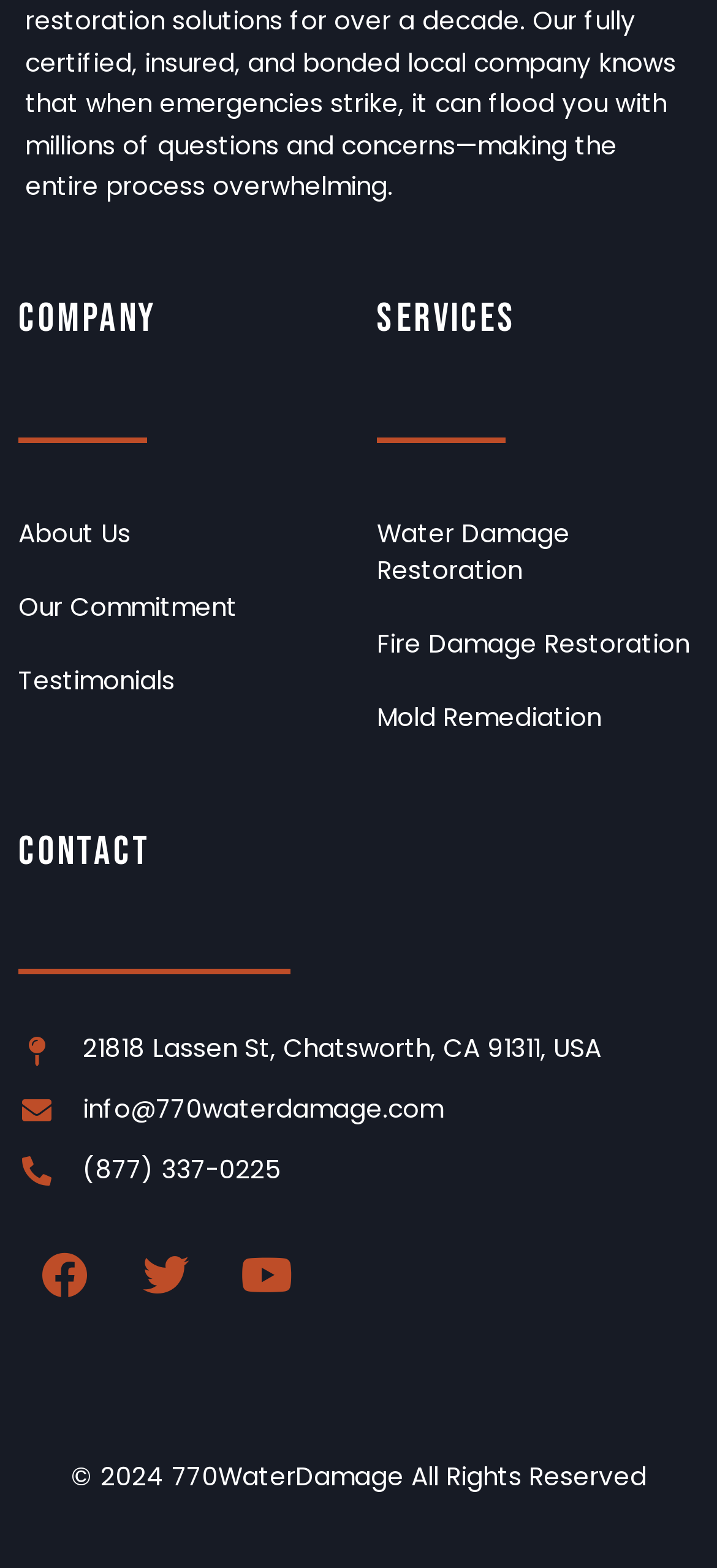What is the email address to contact?
Kindly offer a comprehensive and detailed response to the question.

I found the email address by looking at the 'Contact' section, where I saw a link element containing the email address.